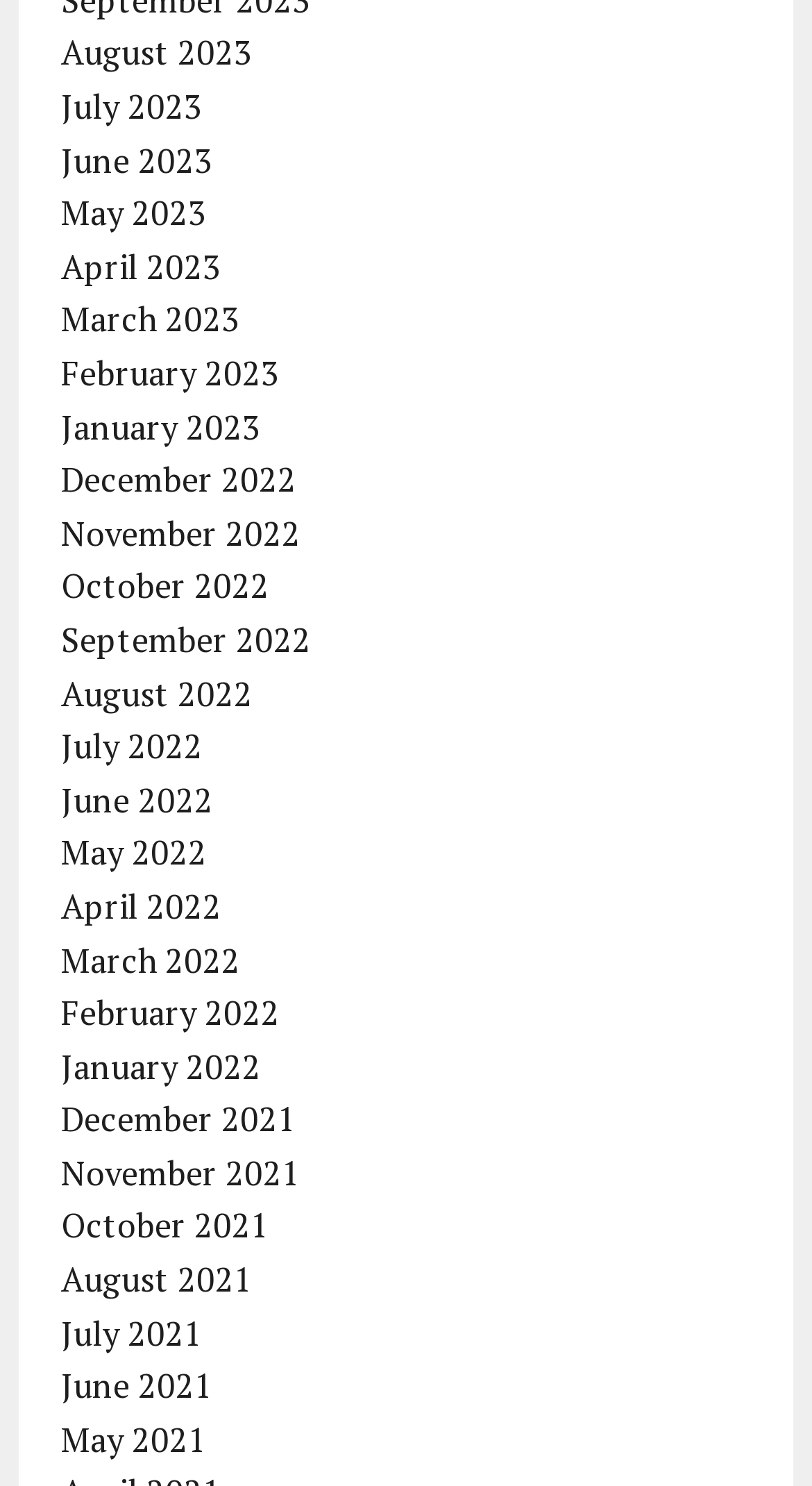Determine the bounding box coordinates of the element's region needed to click to follow the instruction: "Leave a comment on The Infernal Buddha". Provide these coordinates as four float numbers between 0 and 1, formatted as [left, top, right, bottom].

None